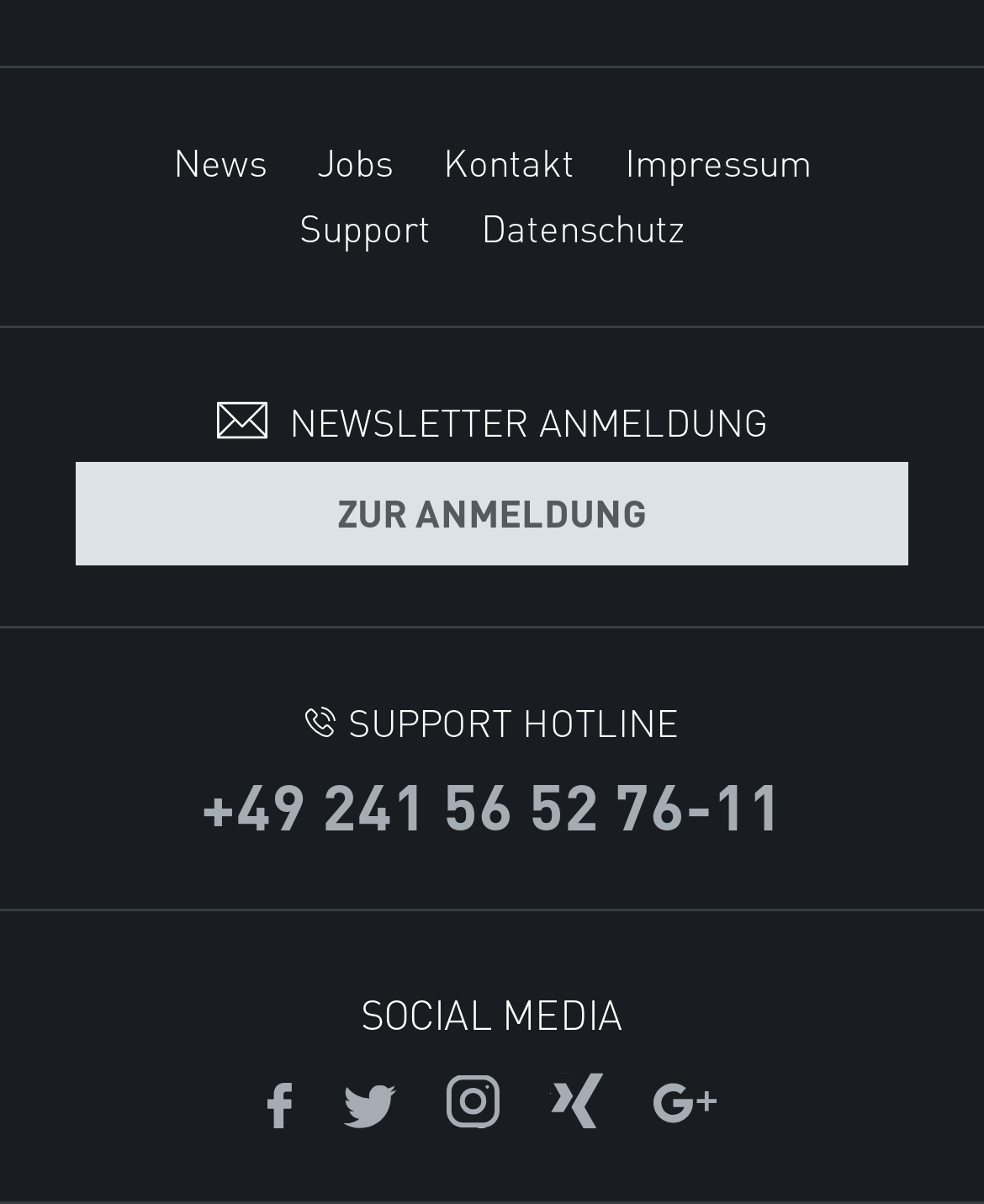Please locate the bounding box coordinates of the element that should be clicked to achieve the given instruction: "go to news page".

[0.176, 0.112, 0.271, 0.156]